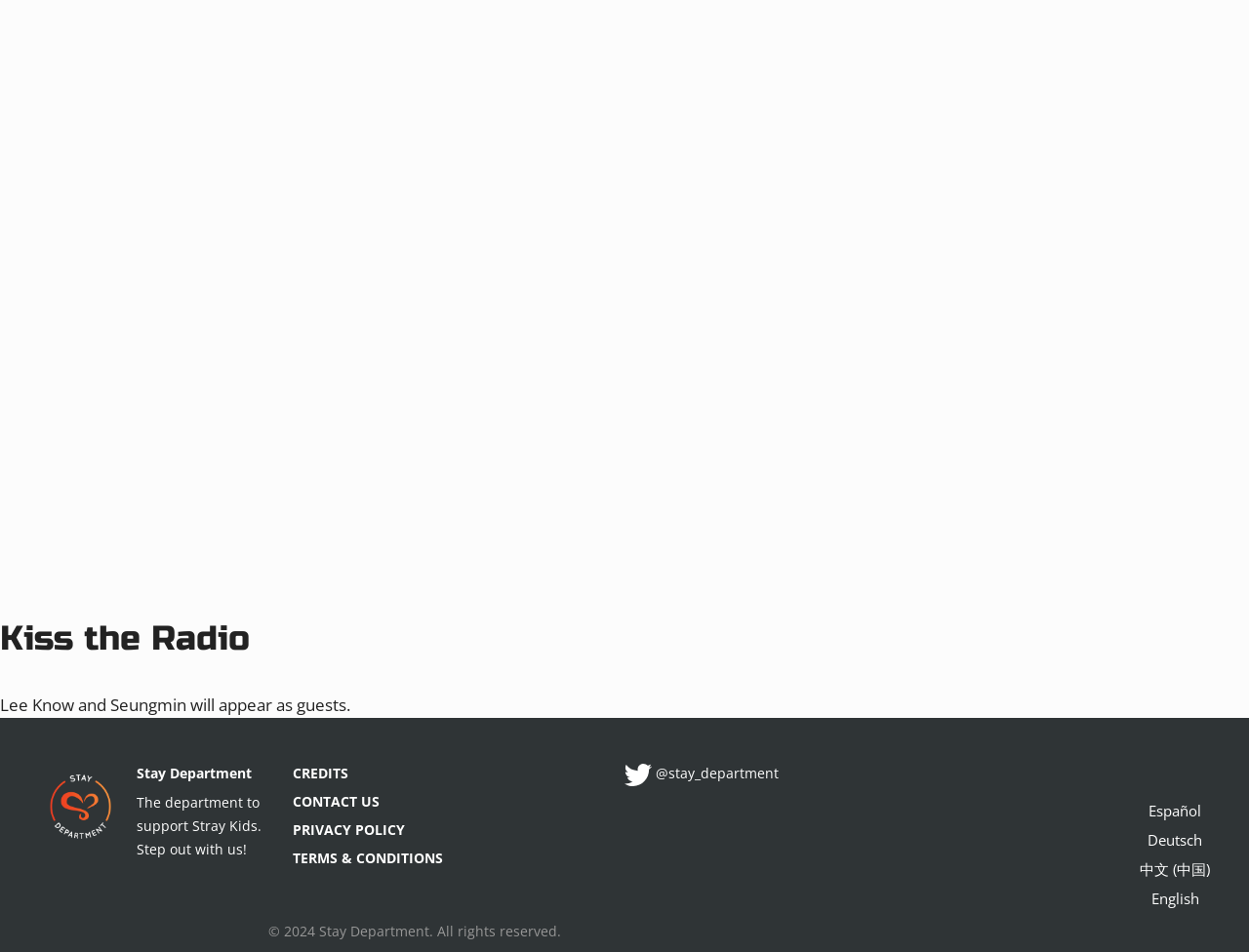Provide the bounding box coordinates of the HTML element described as: "CONTACT US". The bounding box coordinates should be four float numbers between 0 and 1, i.e., [left, top, right, bottom].

[0.234, 0.83, 0.367, 0.854]